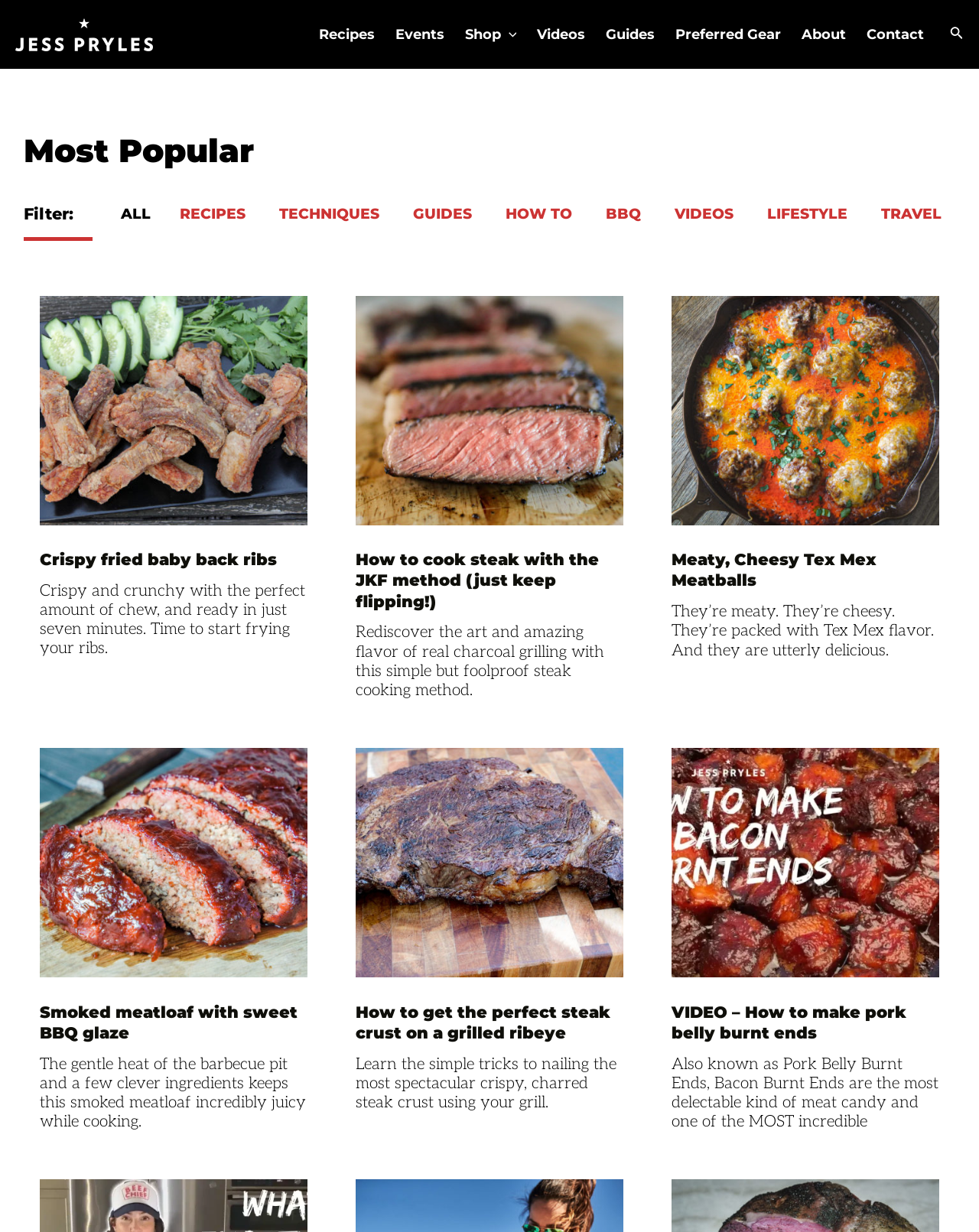Find the bounding box coordinates of the element's region that should be clicked in order to follow the given instruction: "Click on About Us". The coordinates should consist of four float numbers between 0 and 1, i.e., [left, top, right, bottom].

None